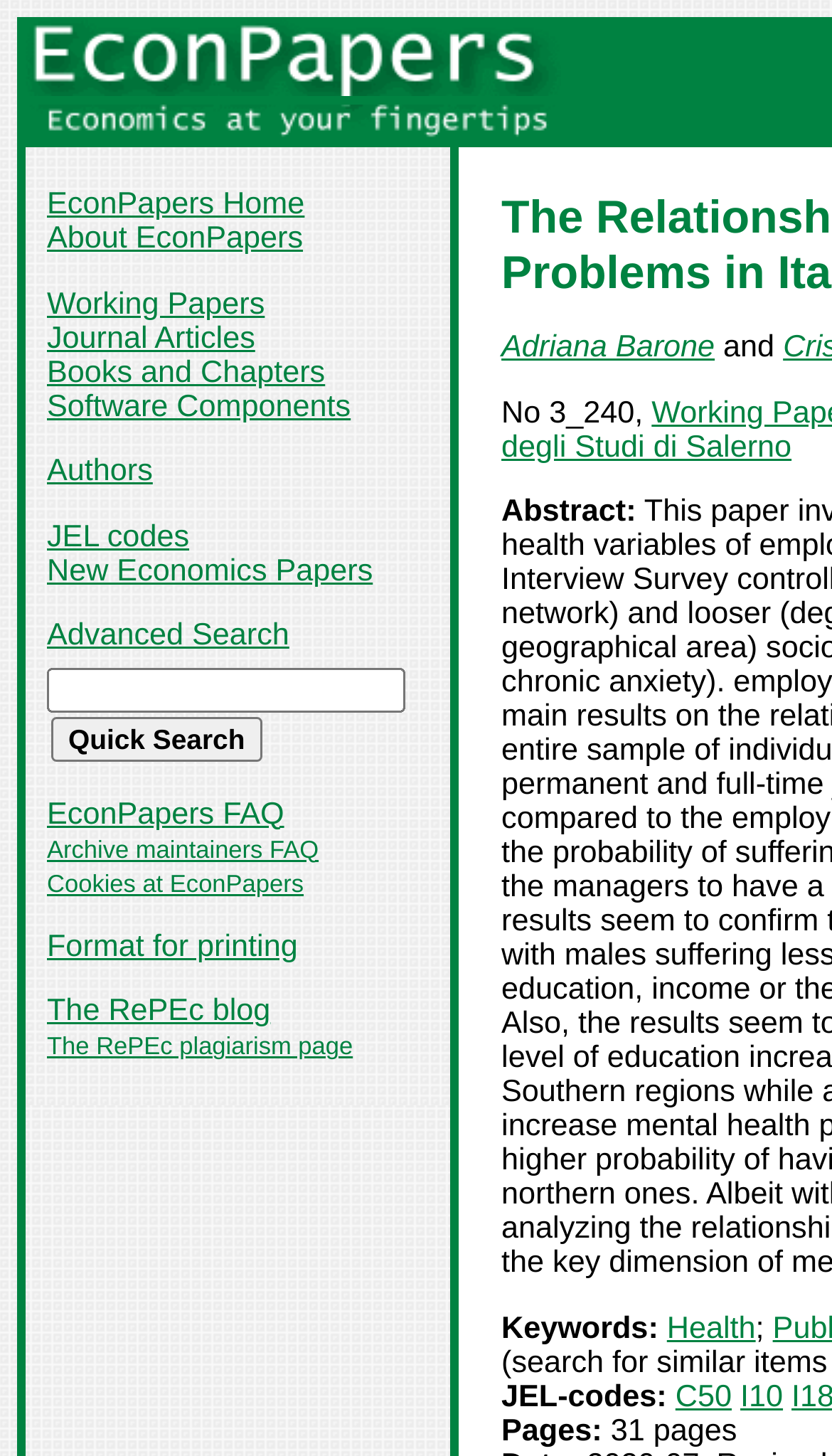How many pages does the paper have?
Provide a thorough and detailed answer to the question.

I found the answer by looking at the 'Pages' section of the webpage, which explicitly states '31 pages'. This suggests that the paper has 31 pages.